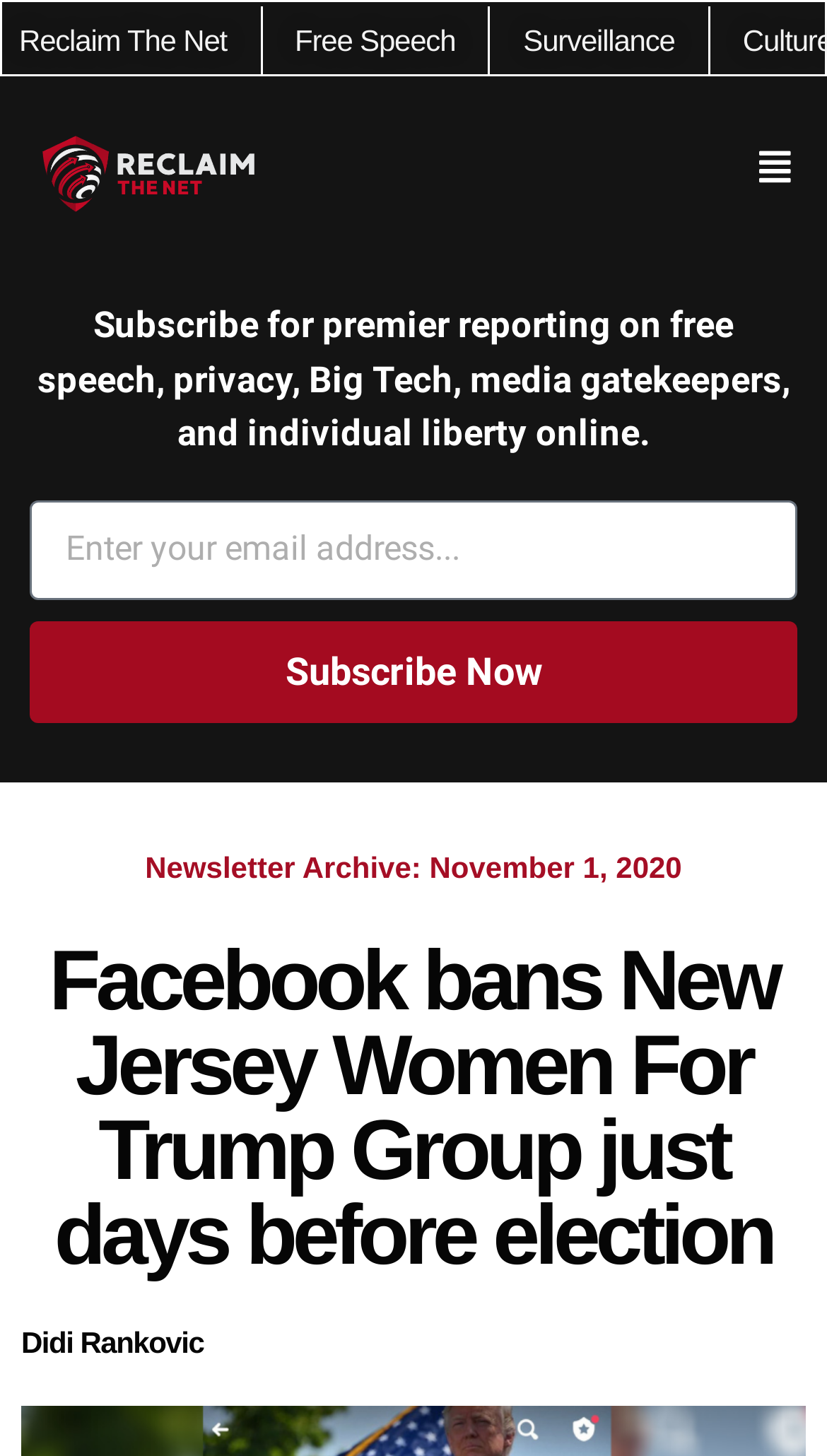Using the given element description, provide the bounding box coordinates (top-left x, top-left y, bottom-right x, bottom-right y) for the corresponding UI element in the screenshot: Surveillance

[0.633, 0.013, 0.816, 0.044]